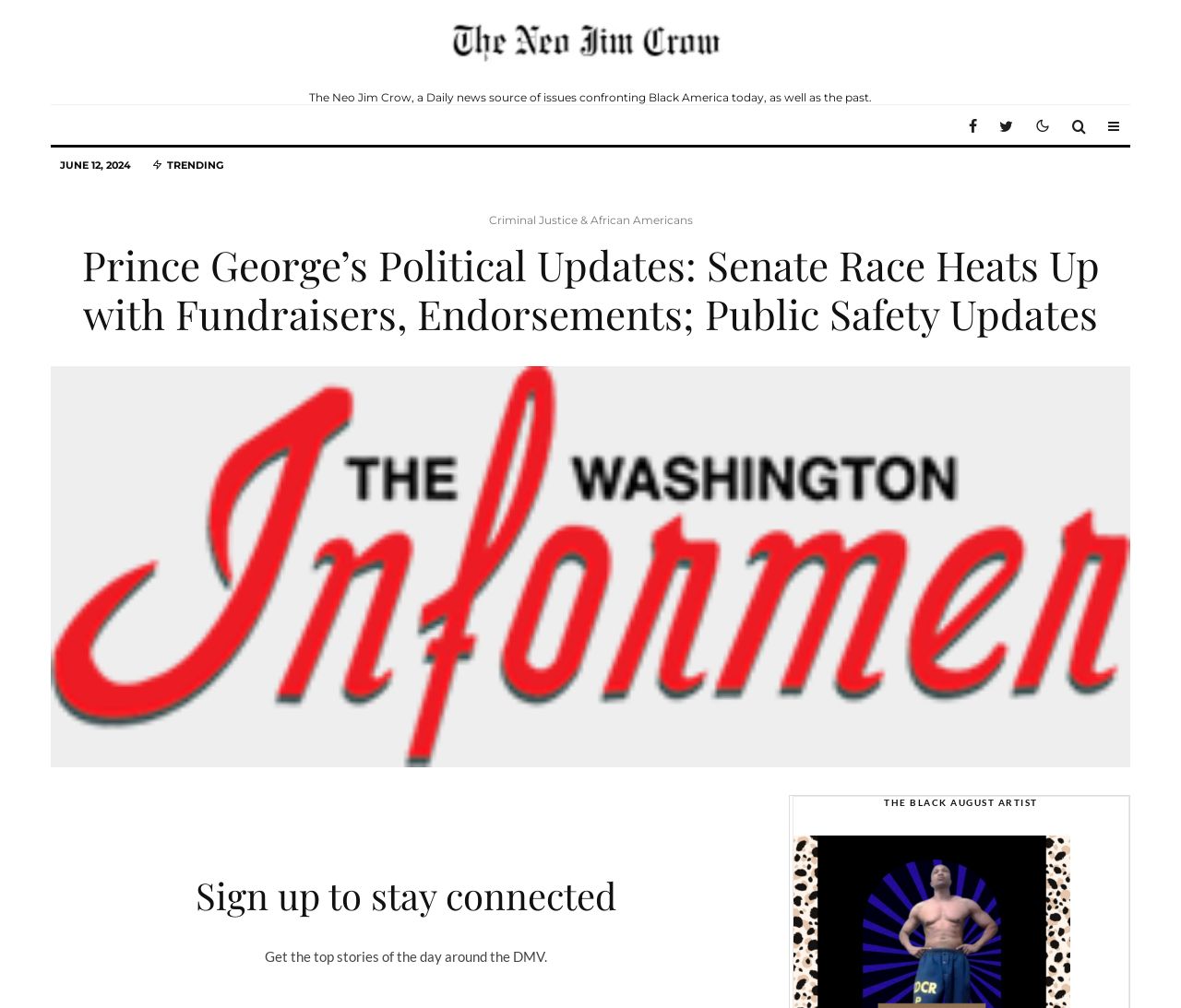What is the call-to-action on the webpage?
Please provide a single word or phrase based on the screenshot.

Sign up to stay connected